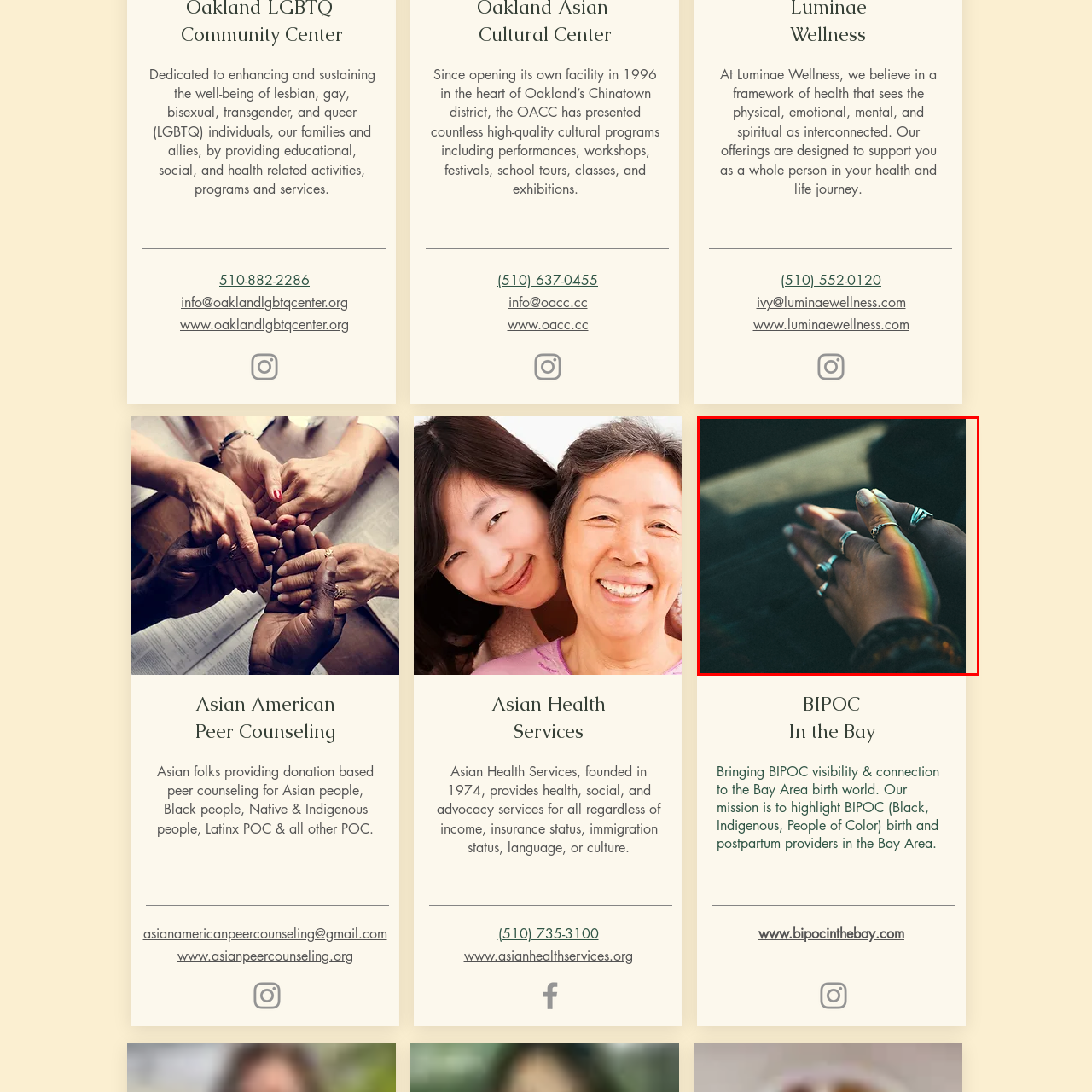Examine the portion within the green circle, What message does the image resonate with? 
Reply succinctly with a single word or phrase.

Community and support